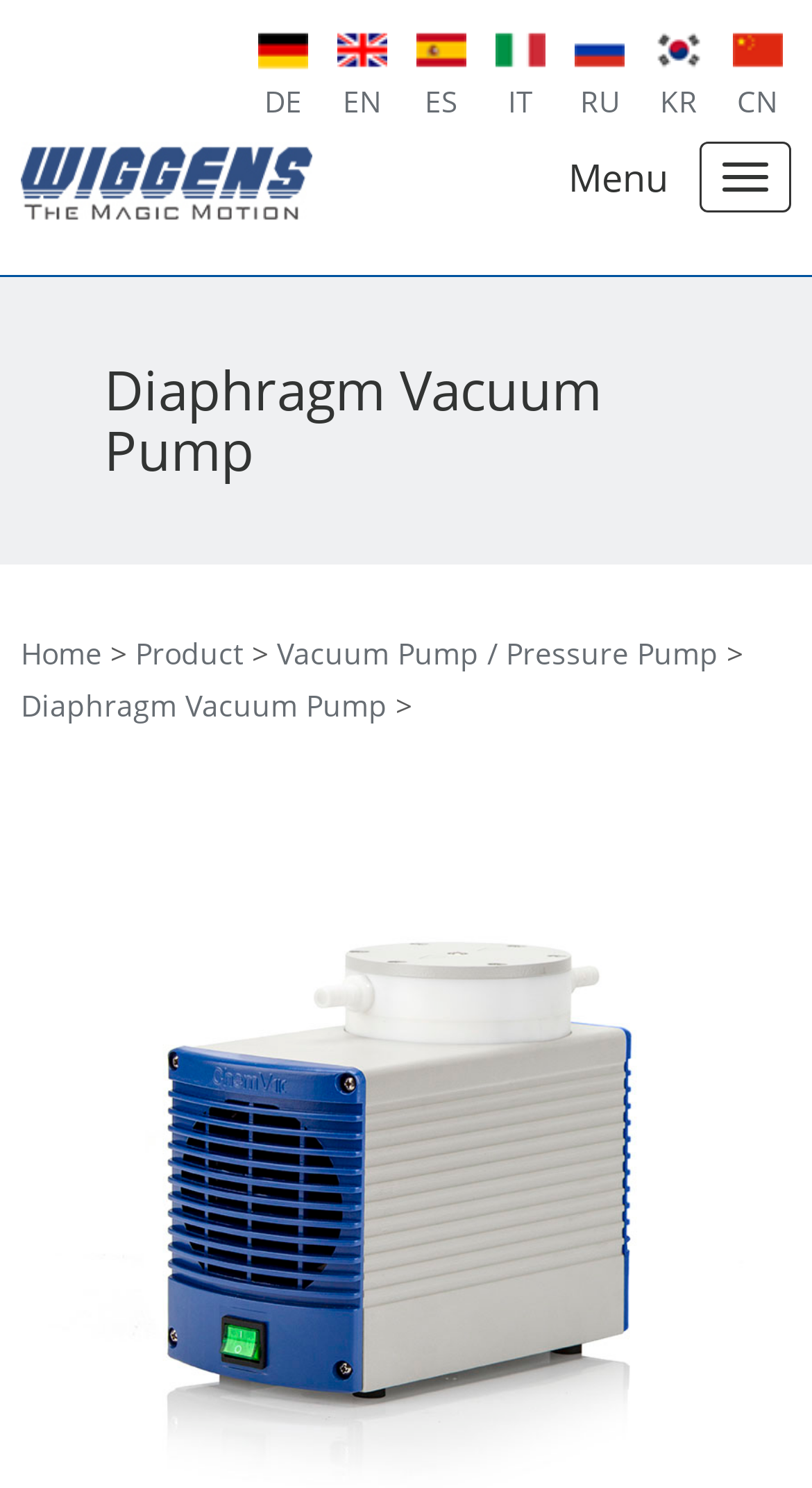Respond to the question below with a single word or phrase: What is the language selection area?

Top right corner